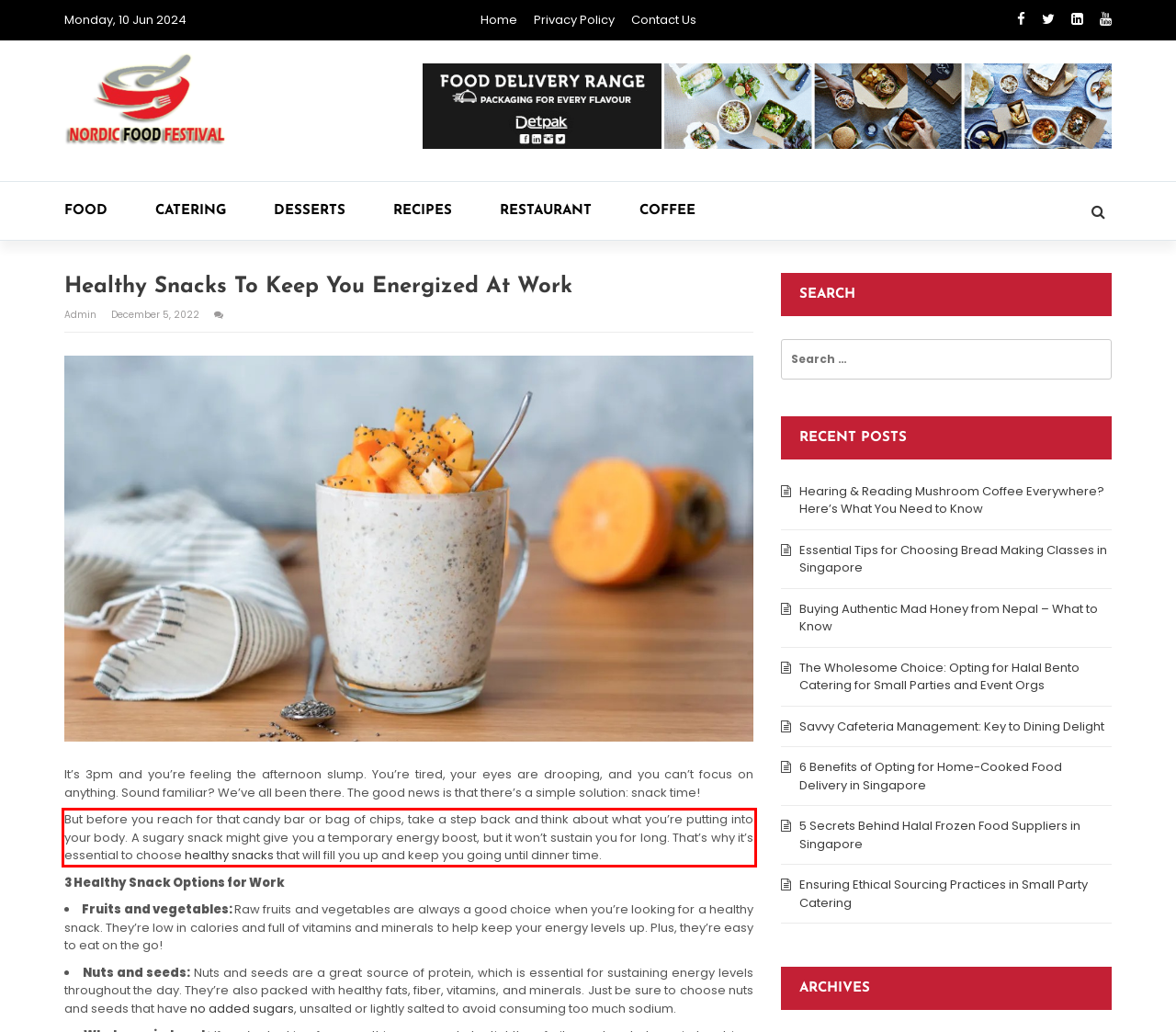Analyze the red bounding box in the provided webpage screenshot and generate the text content contained within.

But before you reach for that candy bar or bag of chips, take a step back and think about what you’re putting into your body. A sugary snack might give you a temporary energy boost, but it won’t sustain you for long. That’s why it’s essential to choose healthy snacks that will fill you up and keep you going until dinner time.